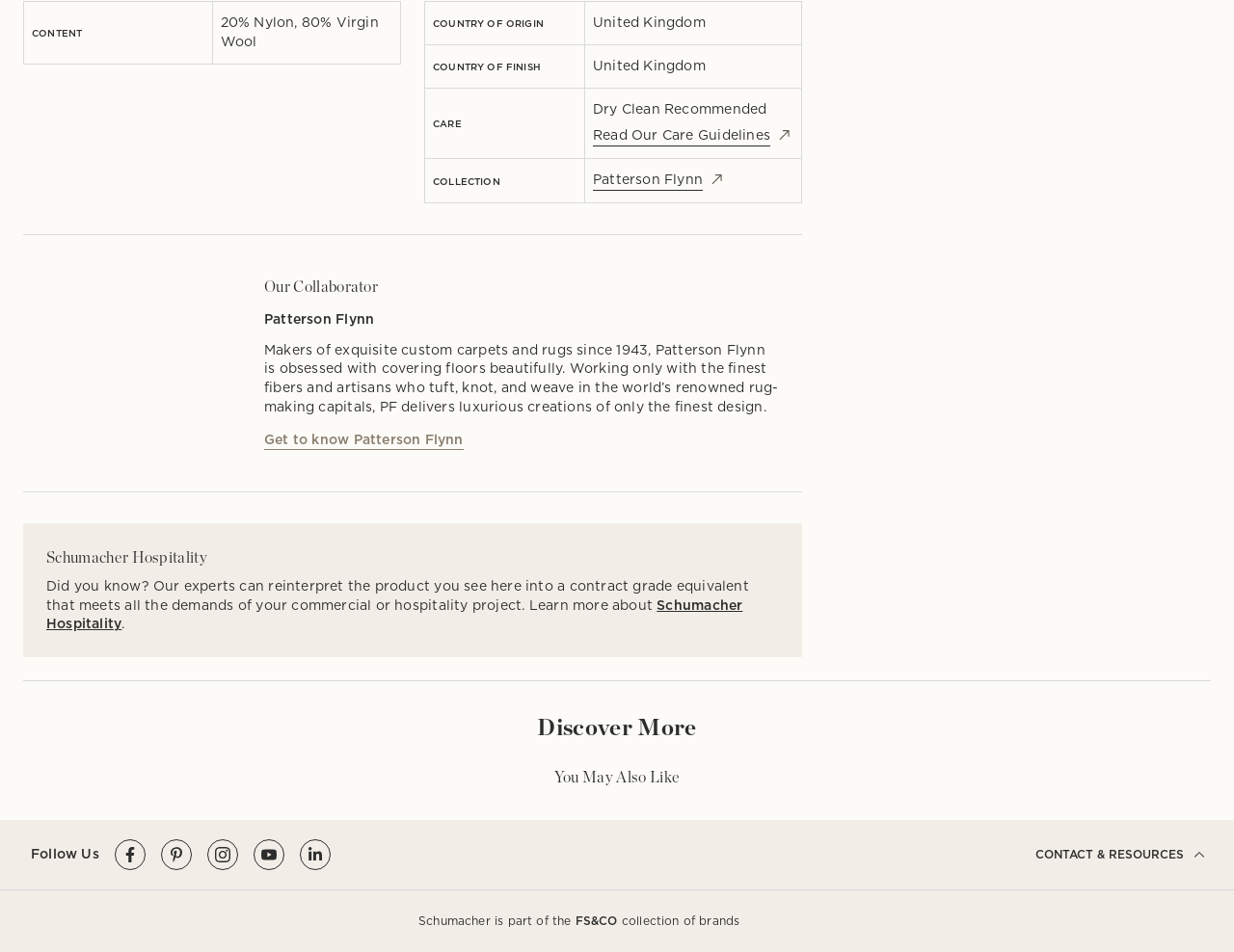Where is the country of origin?
Using the image as a reference, give a one-word or short phrase answer.

United Kingdom